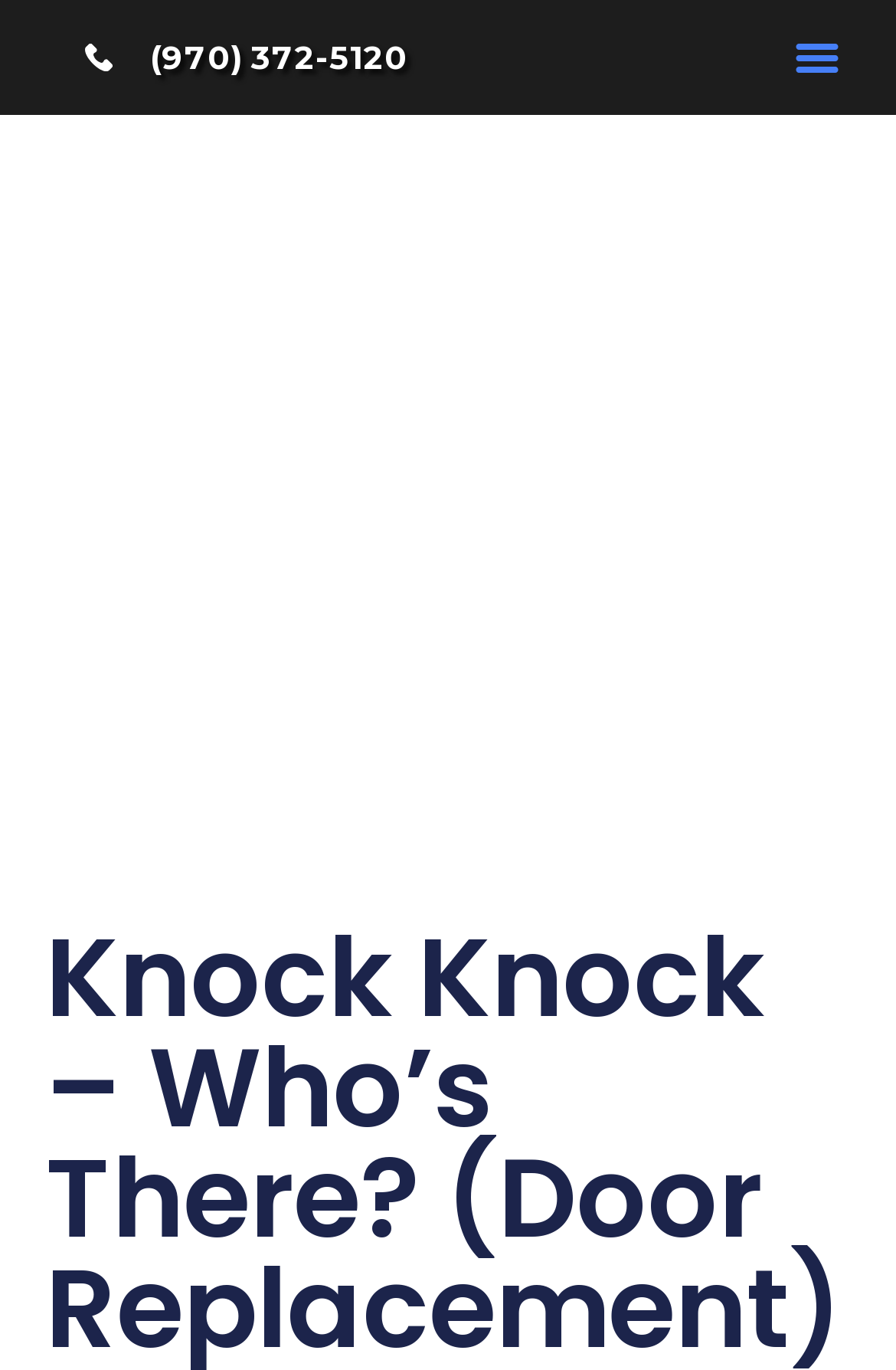Locate the UI element described as follows: "Menu". Return the bounding box coordinates as four float numbers between 0 and 1 in the order [left, top, right, bottom].

[0.873, 0.017, 0.95, 0.067]